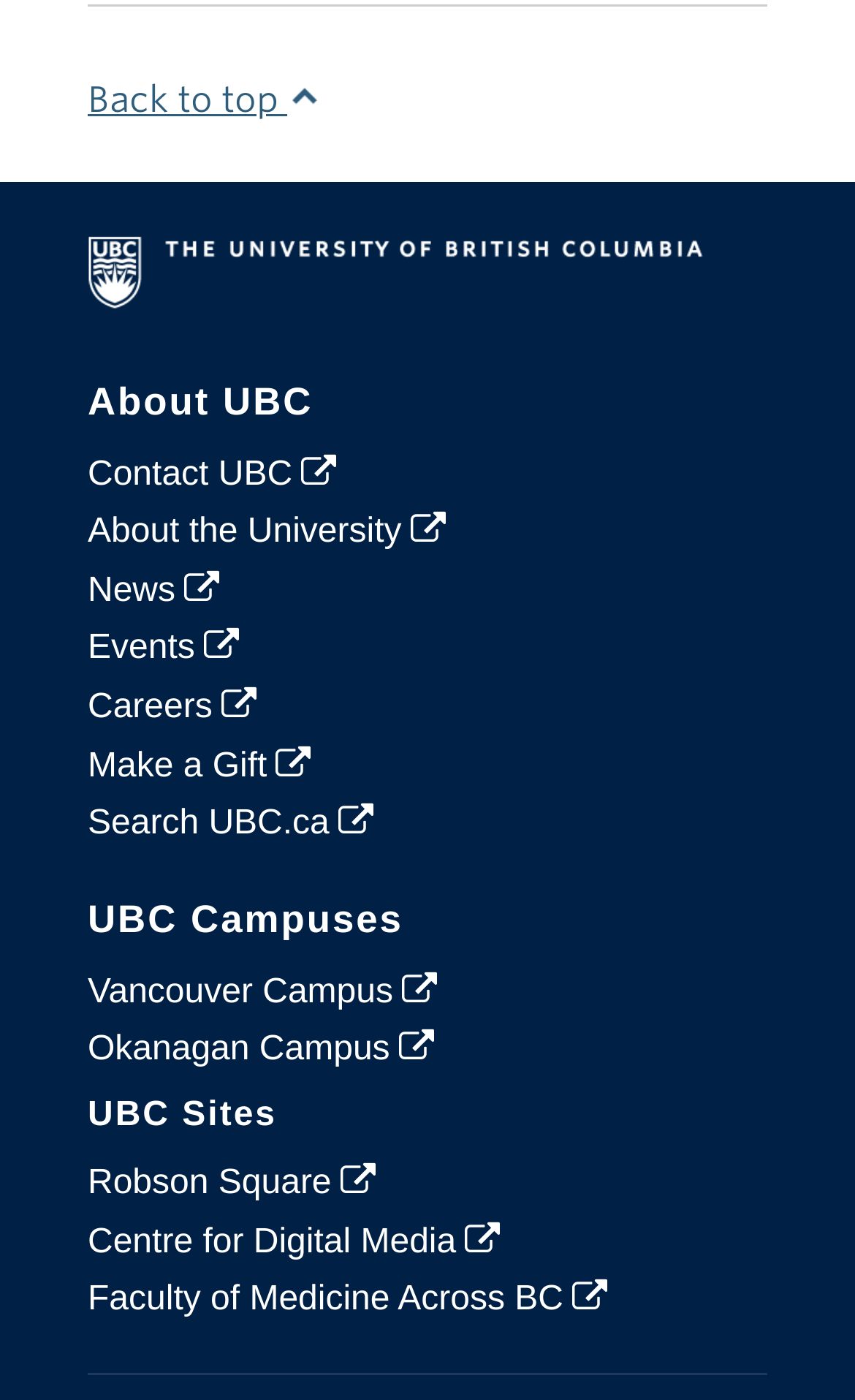Please locate the bounding box coordinates of the region I need to click to follow this instruction: "Visit the Vancouver Campus".

[0.103, 0.695, 0.511, 0.722]